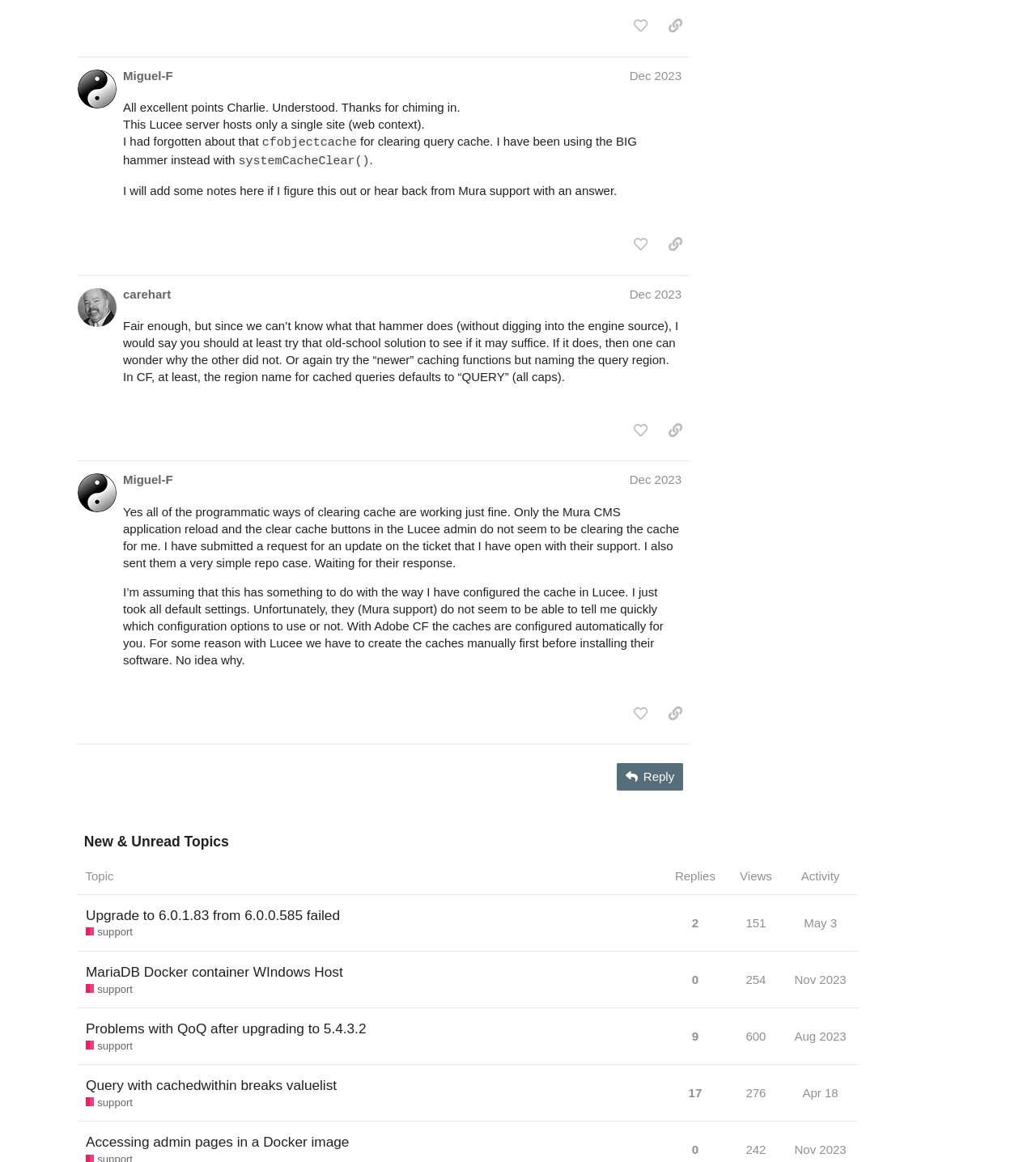How many topics are displayed on the webpage?
Utilize the image to construct a detailed and well-explained answer.

The webpage displays a list of topics, and there are four topics visible on the current page. These topics are displayed in a grid format, with each topic showing the title, number of replies, views, and activity.